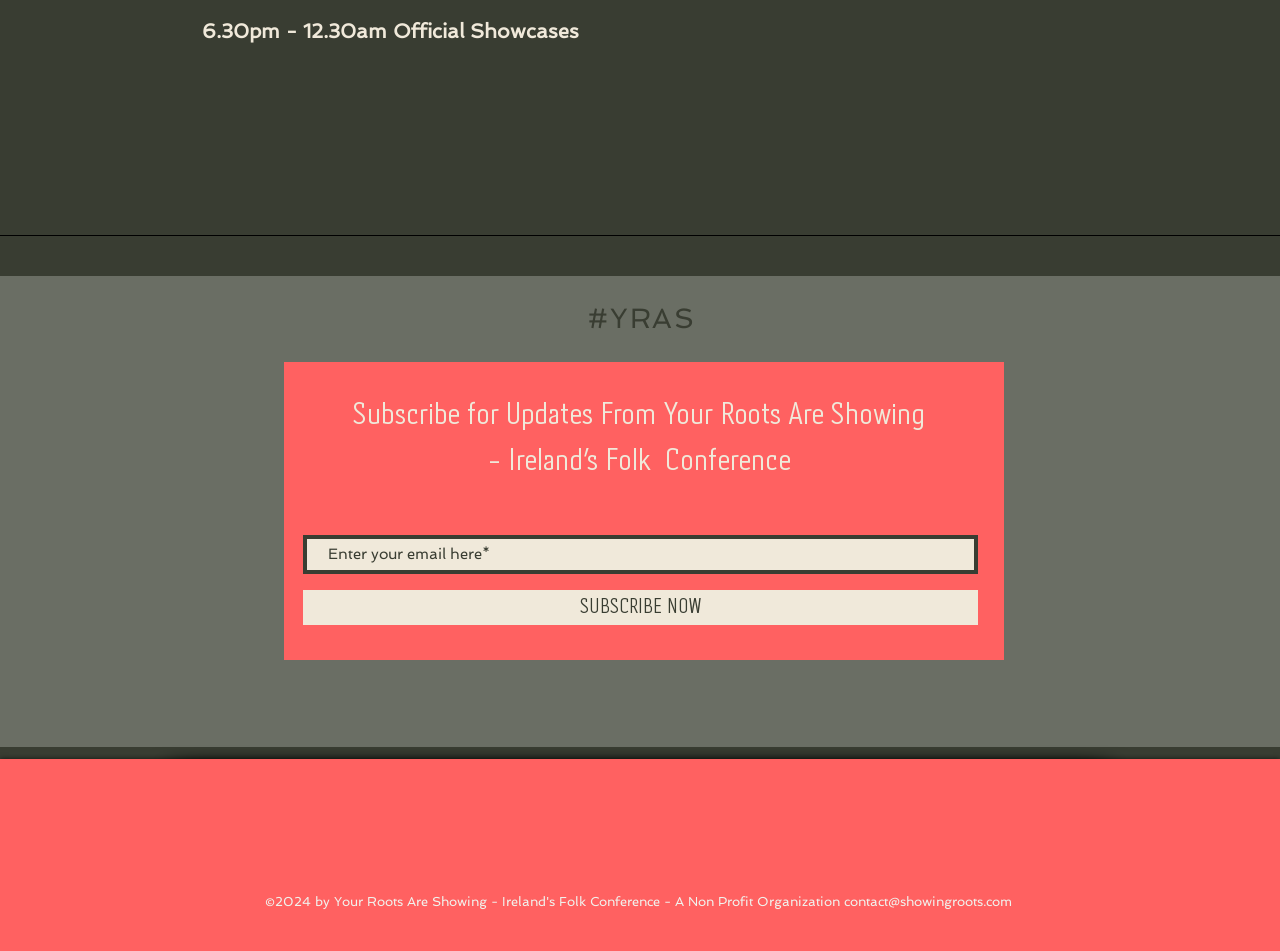Determine the bounding box coordinates for the region that must be clicked to execute the following instruction: "Click on the link to visit Mr. Marco Scarci's LinkedIn profile".

None